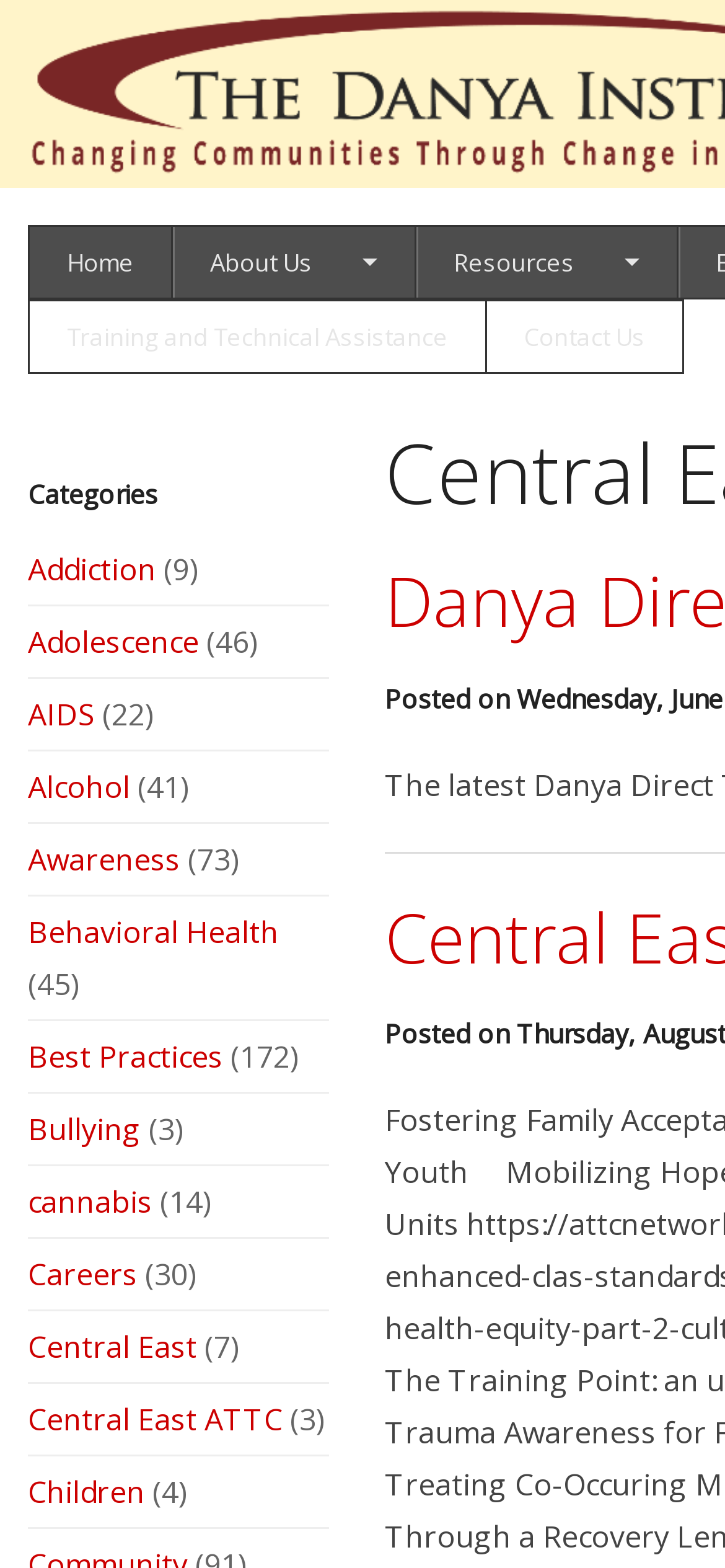Please answer the following question using a single word or phrase: 
What is the purpose of the 'Training and Technical Assistance' link?

Unknown